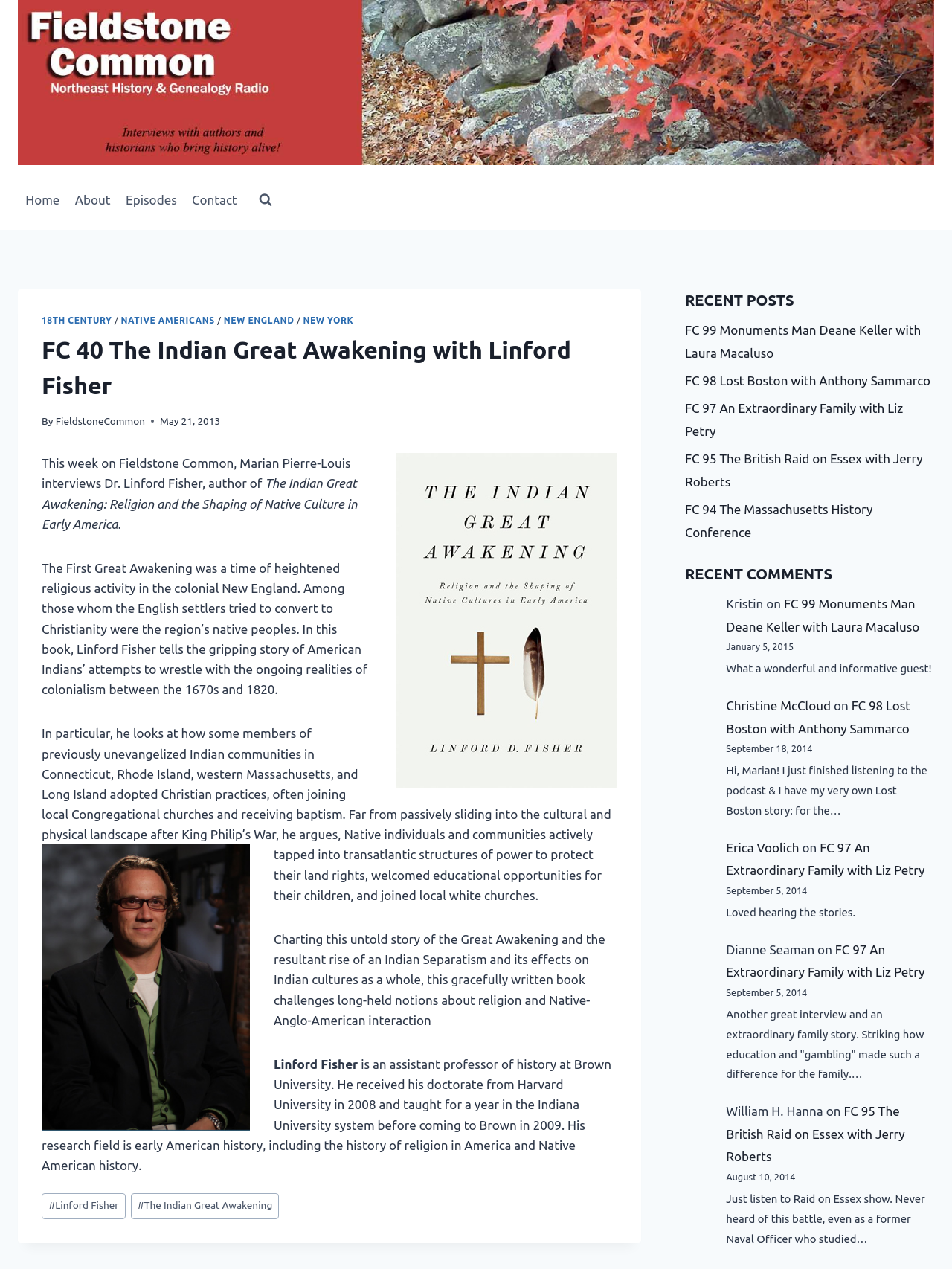Reply to the question with a single word or phrase:
How many recent posts are listed on this webpage?

5